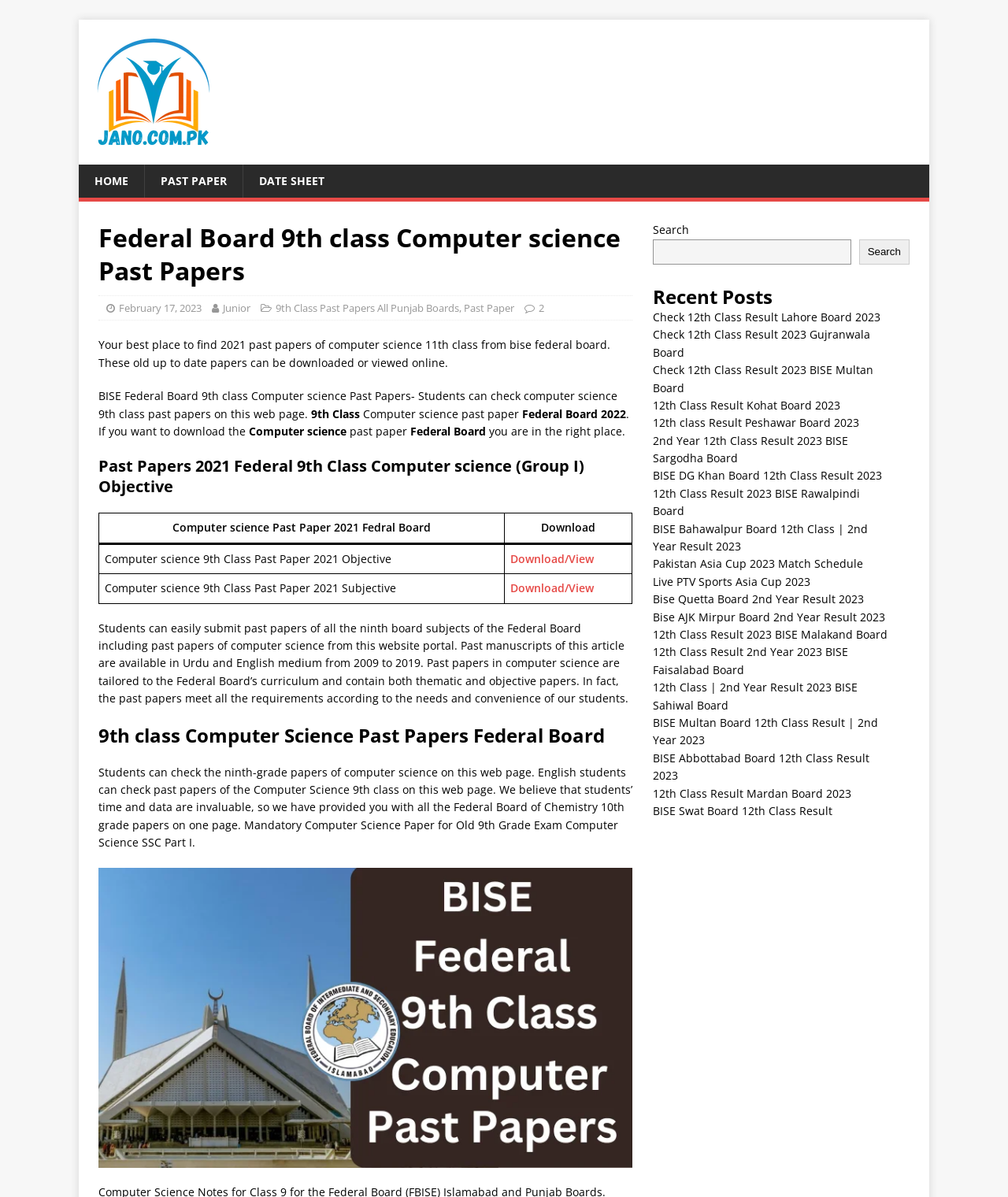What is the format of the past papers available?
Please use the image to deliver a detailed and complete answer.

I found this answer by looking at the table with the heading 'Past Papers 2021 Federal 9th Class Computer science (Group I) Objective' which suggests that there are both objective and subjective papers available.